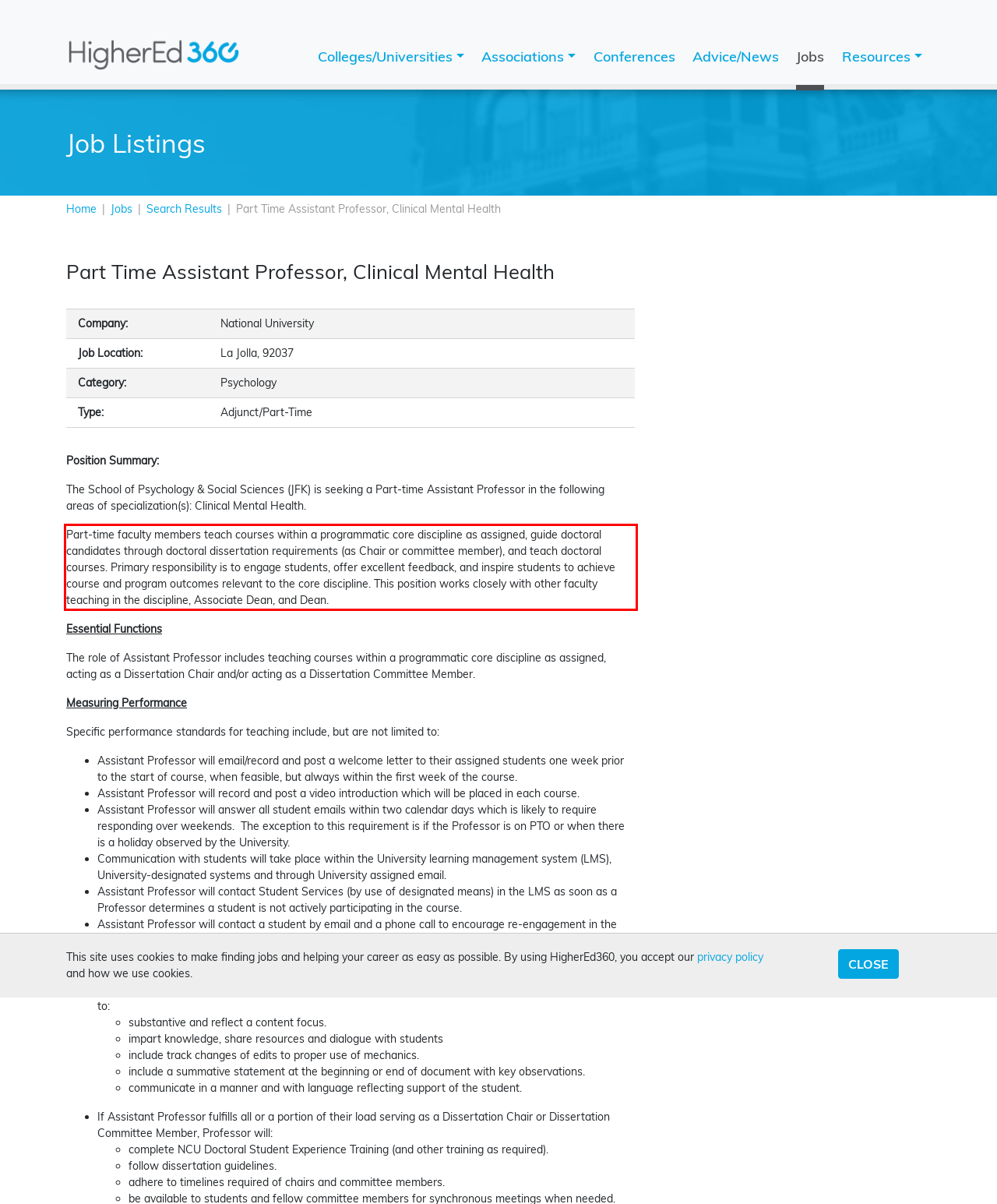Analyze the screenshot of a webpage where a red rectangle is bounding a UI element. Extract and generate the text content within this red bounding box.

Part-time faculty members teach courses within a programmatic core discipline as assigned, guide doctoral candidates through doctoral dissertation requirements (as Chair or committee member), and teach doctoral courses. Primary responsibility is to engage students, offer excellent feedback, and inspire students to achieve course and program outcomes relevant to the core discipline. This position works closely with other faculty teaching in the discipline, Associate Dean, and Dean.